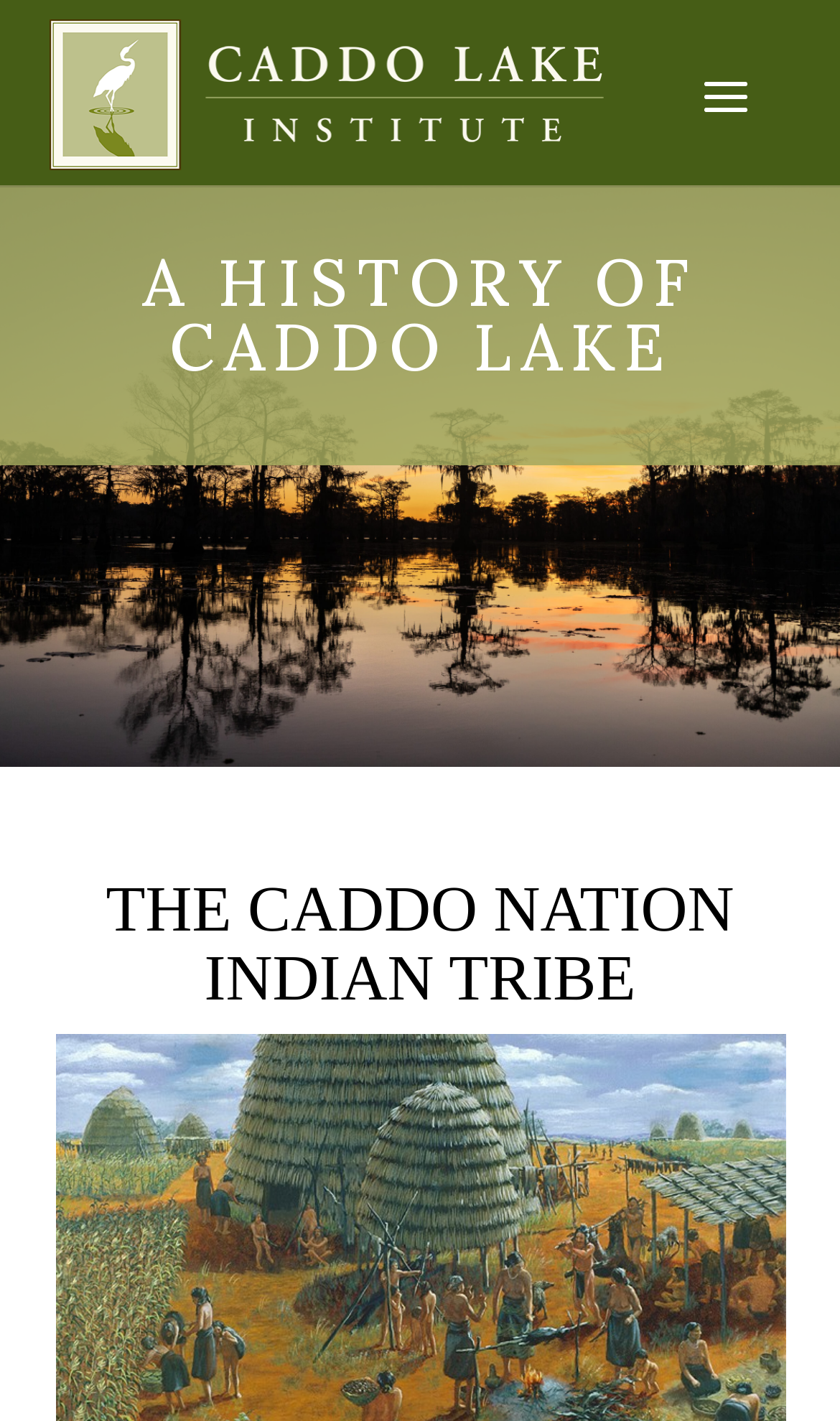Determine the main text heading of the webpage and provide its content.

A HISTORY OF CADDO LAKE